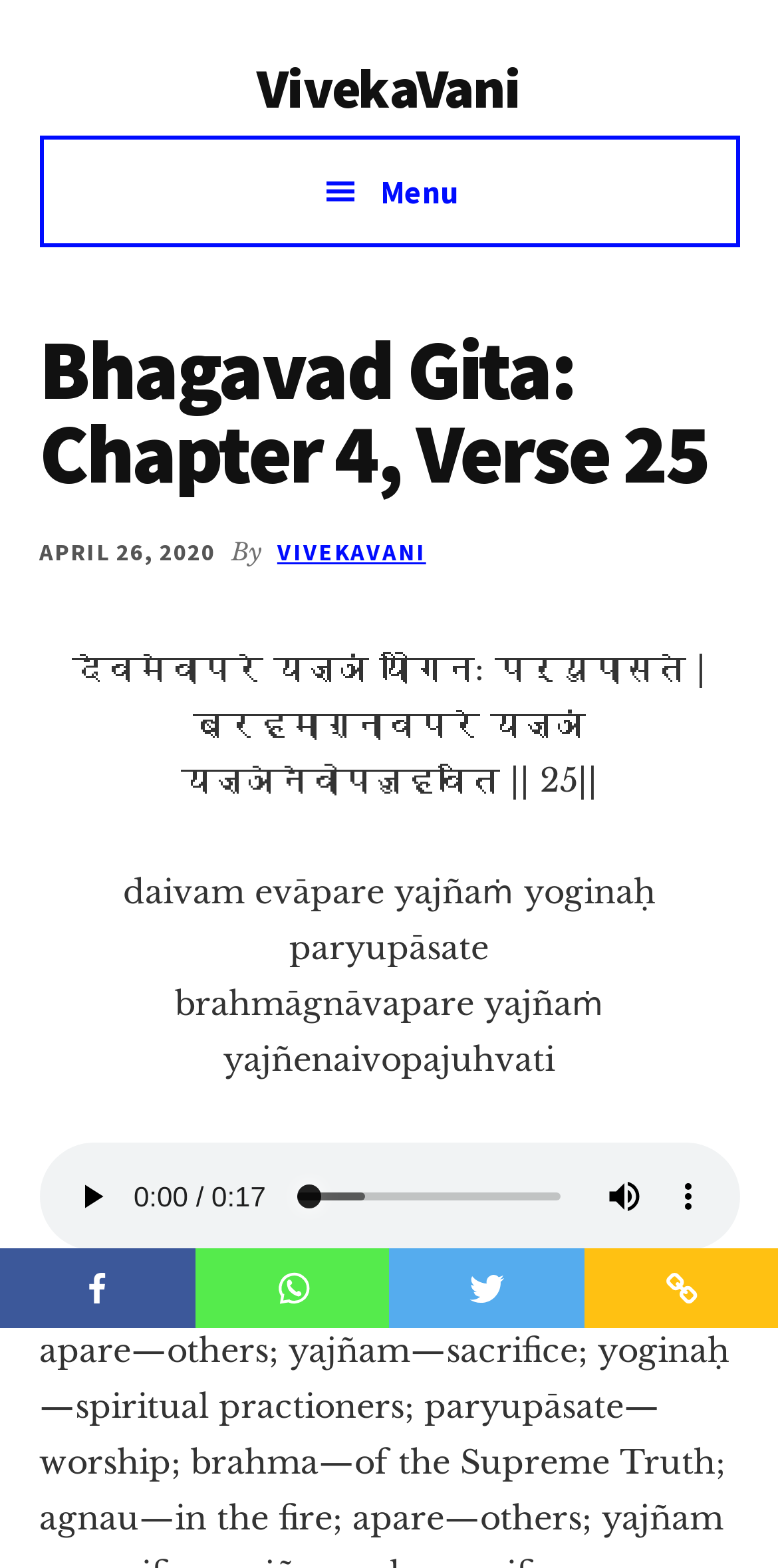Produce a meticulous description of the webpage.

This webpage is about Bhagavad Gita, Chapter 4, Verse 25, as indicated by the title "Bhagavad Gita: Chapter 4, Verse 25" at the top of the page. The page has a navigation menu at the top left, represented by a button with a menu icon, which is not expanded by default. 

Below the navigation menu, there is a header section that contains the title "Voice of Vivekananda" and a link to "VivekaVani" at the top right. The main content area is divided into two sections. The first section contains the verse in Sanskrit, its transliteration, and translation. The verse is presented in a hierarchical structure, with the Sanskrit text at the top, followed by its transliteration, and then the translation.

The second section is an audio player that allows users to listen to the verse. The audio player has controls to play, pause, and mute the audio, as well as a slider to scrub through the audio timeline. There are also buttons to show more media controls and to toggle the audio playback.

At the bottom of the page, there are social media links to share the content on Facebook, WhatsApp, Twitter, and to copy the link.